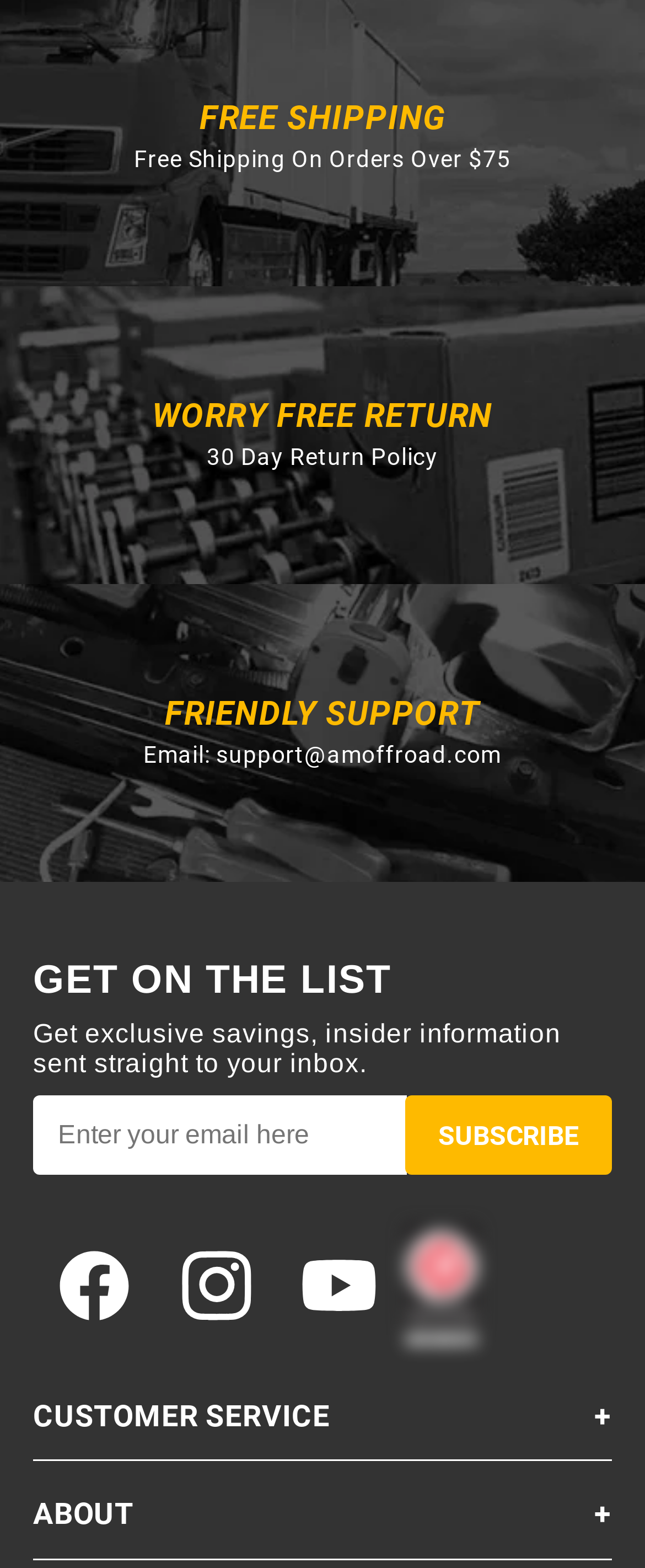How many social media links are present?
Kindly give a detailed and elaborate answer to the question.

The webpage has links to 'Facebook', 'Instagram', and 'YouTube' at the bottom, indicating that there are three social media links present.